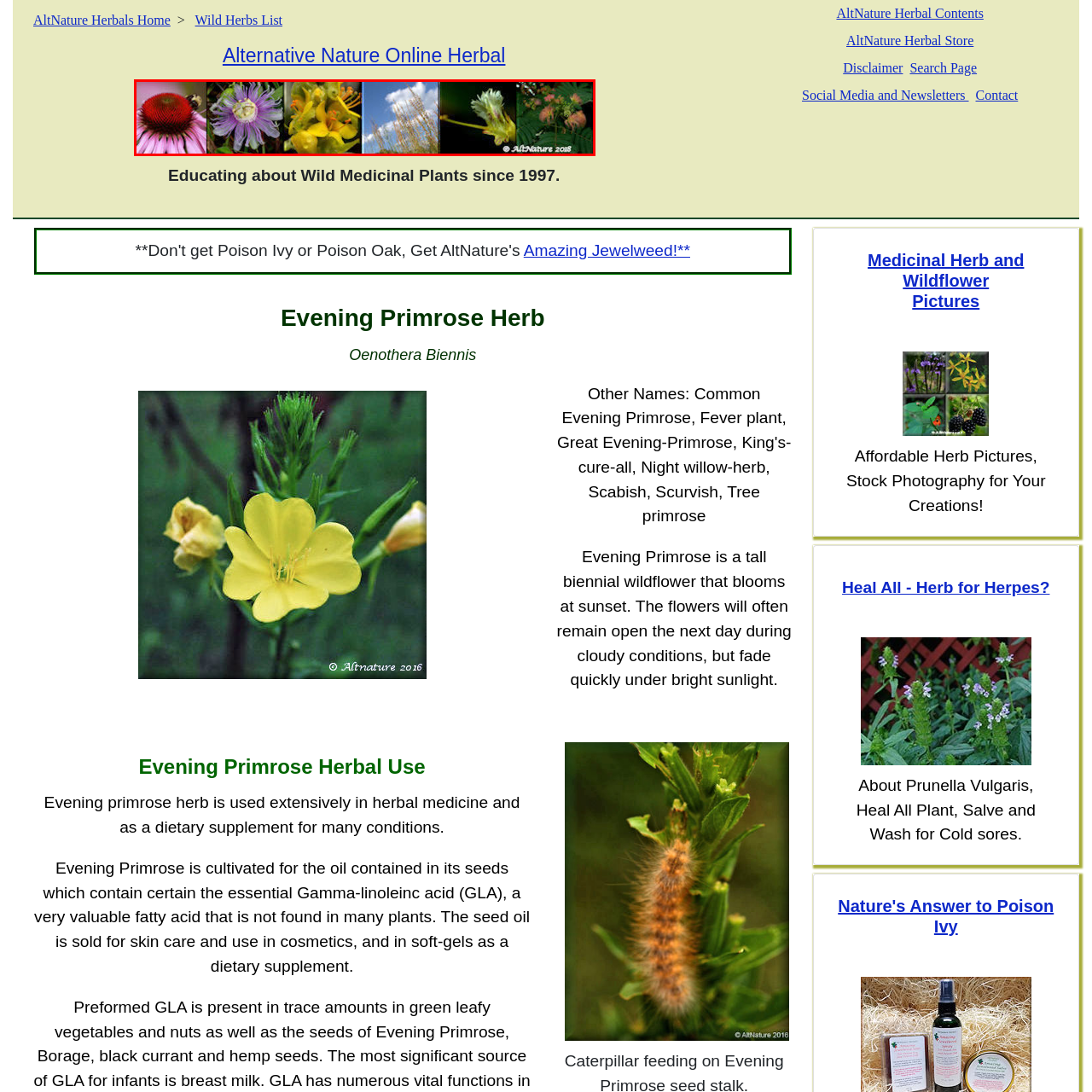What is the purpose of the image?
Inspect the image enclosed in the red bounding box and provide a thorough answer based on the information you see.

The image serves as a reminder of the richness of natural remedies and the importance of preserving these plants for their medicinal qualities, thereby promoting awareness of their herbal and edible uses.